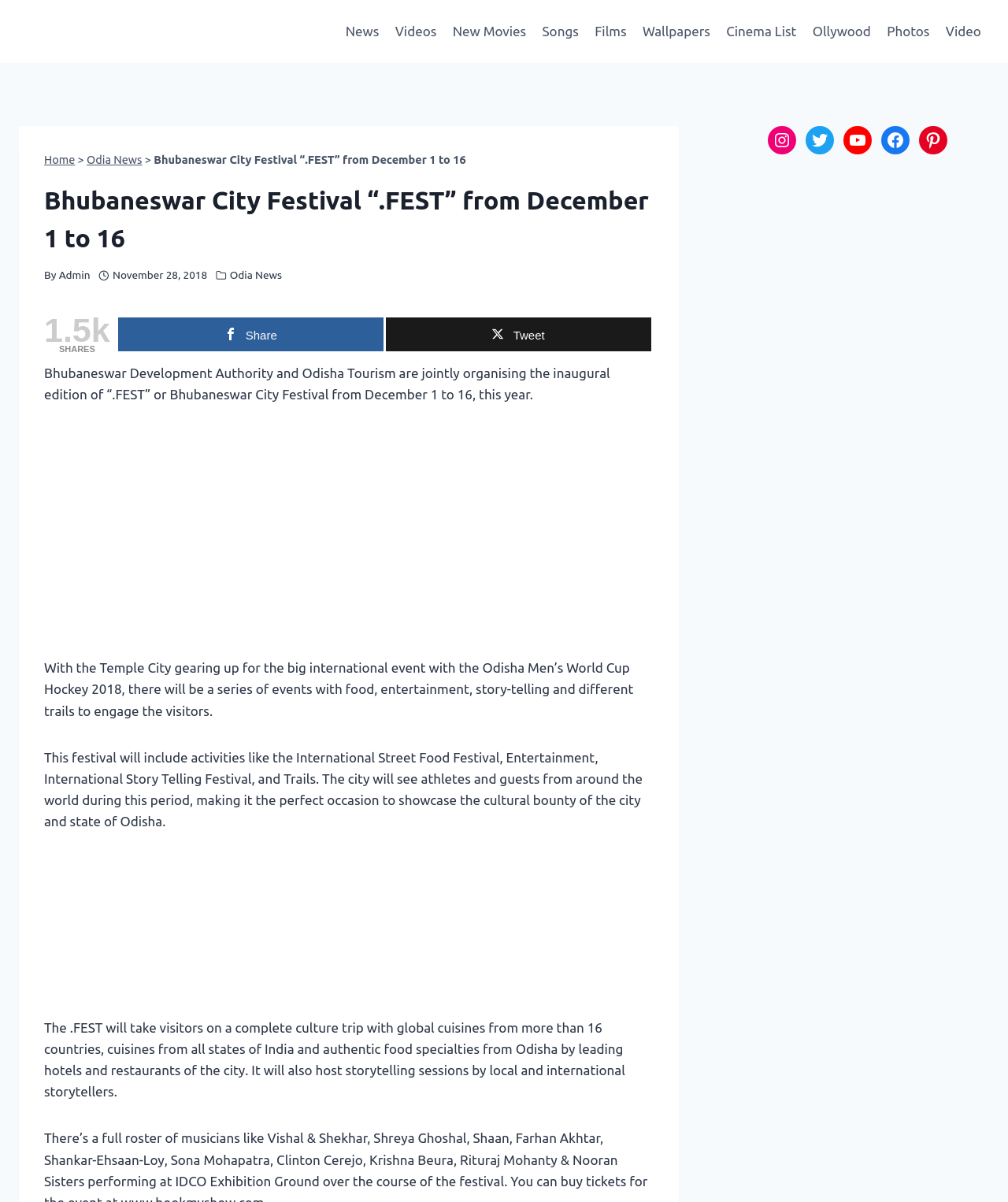Give a succinct answer to this question in a single word or phrase: 
How many countries' cuisines will be available at the festival?

more than 16